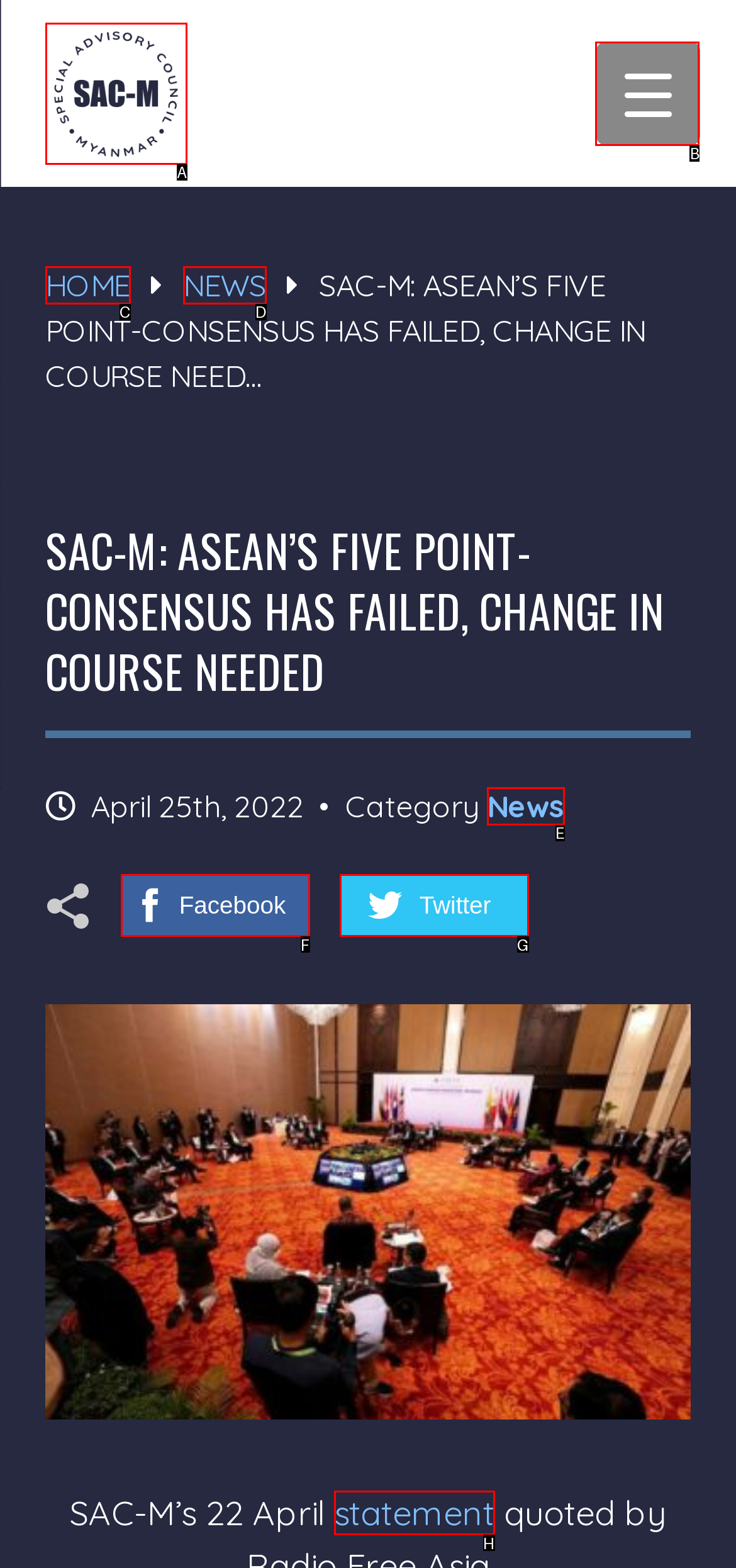Identify the HTML element to click to fulfill this task: Read the statement
Answer with the letter from the given choices.

H